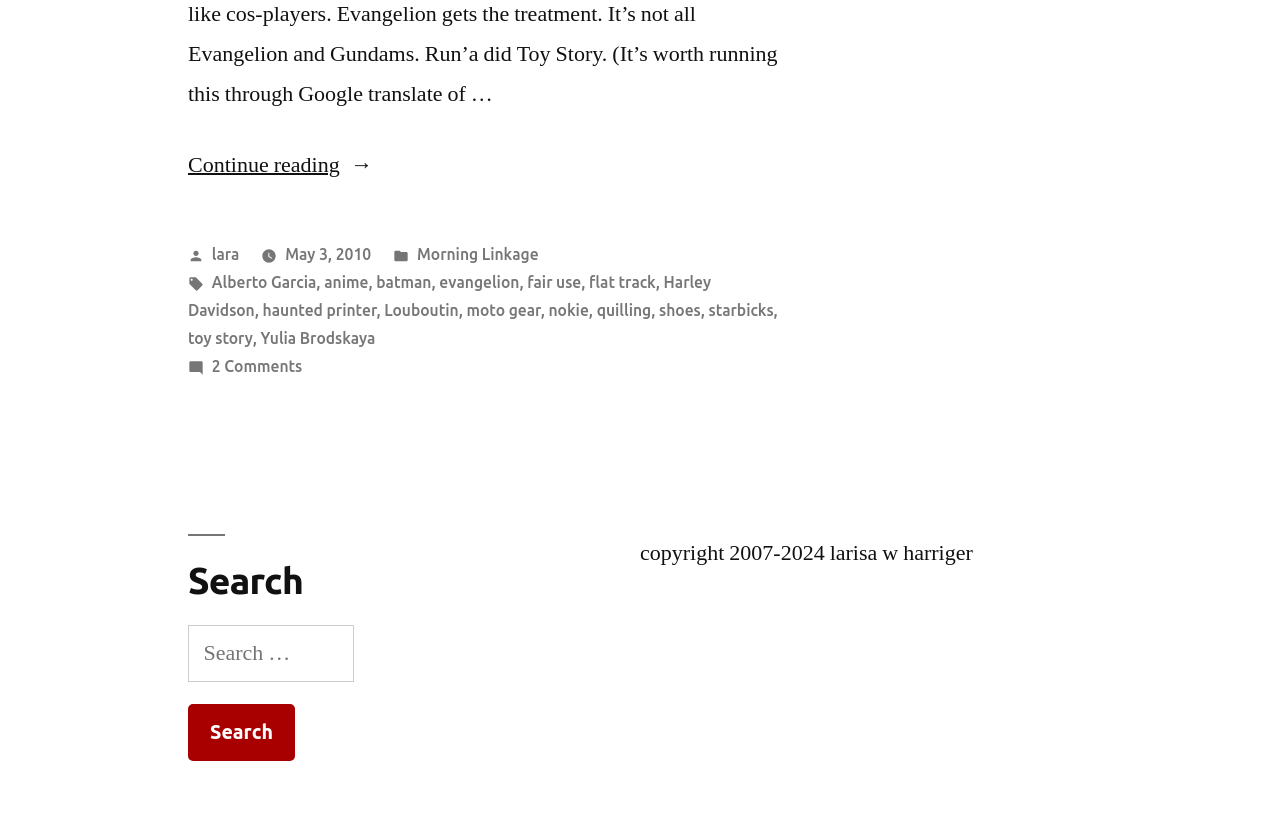Based on the element description parent_node: Search for: value="Search", identify the bounding box of the UI element in the given webpage screenshot. The coordinates should be in the format (top-left x, top-left y, bottom-right x, bottom-right y) and must be between 0 and 1.

[0.147, 0.849, 0.23, 0.917]